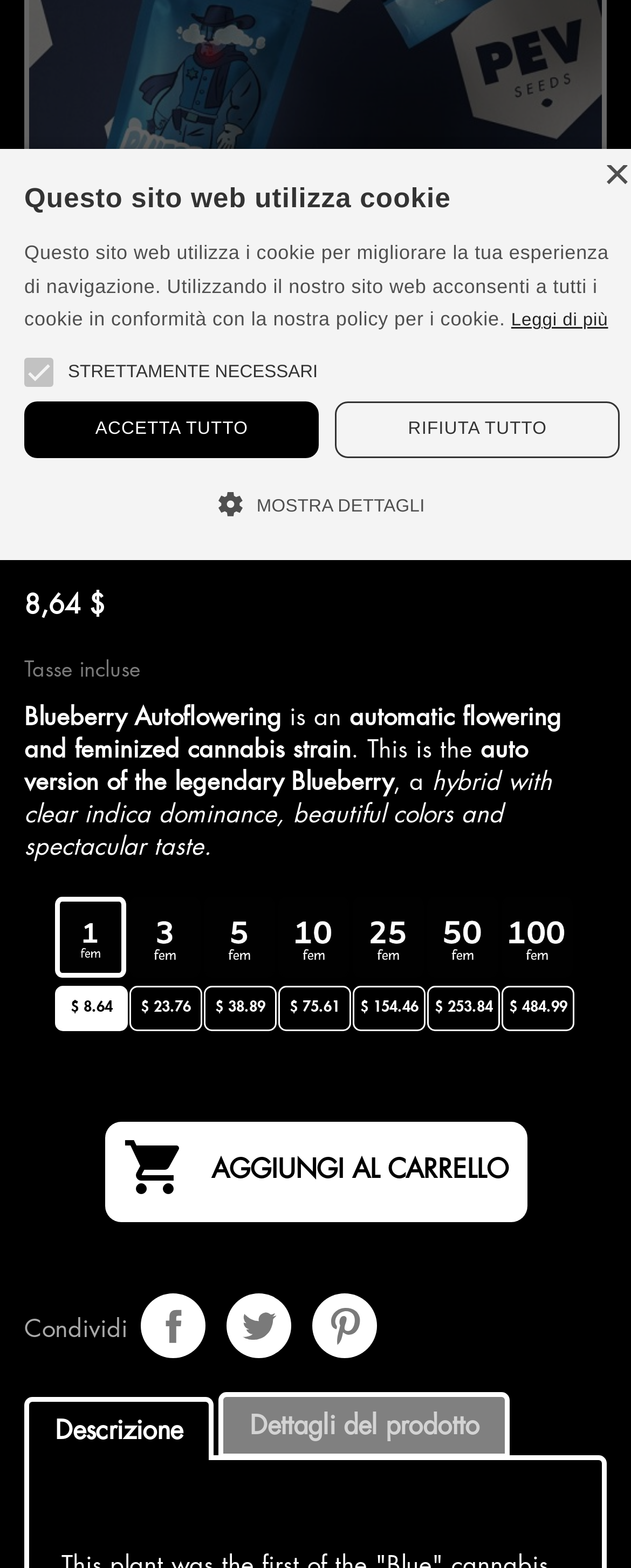Determine the bounding box coordinates for the UI element matching this description: "parent_node: 1 Seme name="group[5]" value="26"".

[0.203, 0.572, 0.254, 0.592]